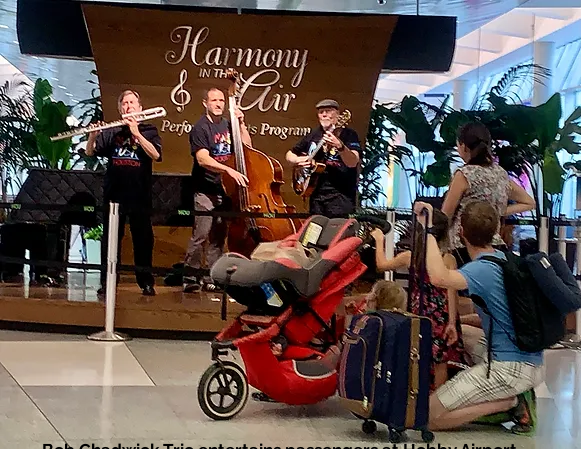What is the family in the foreground doing?
Please describe in detail the information shown in the image to answer the question.

The family in the foreground, with a child seated in a stroller and another child nearby, appears to be captivated by the performance of the Bob Chadwick Trio, taking a delightful break to enjoy live music amidst their busy travel schedule.